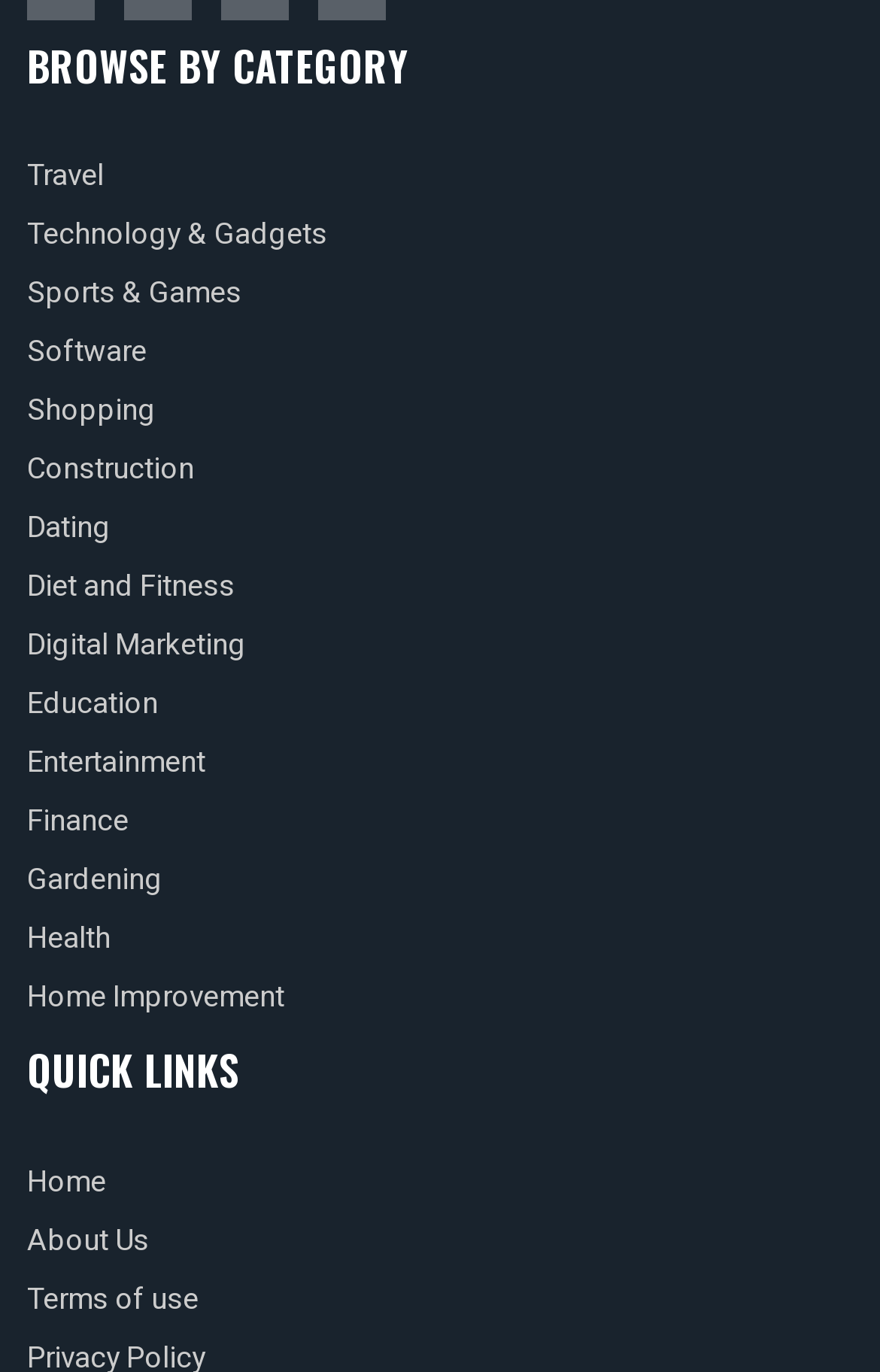Look at the image and answer the question in detail:
What categories can users browse by?

The webpage provides a list of categories that users can browse by, including Travel, Technology & Gadgets, Sports & Games, and many others. These categories are listed under the heading 'BROWSE BY CATEGORY'.